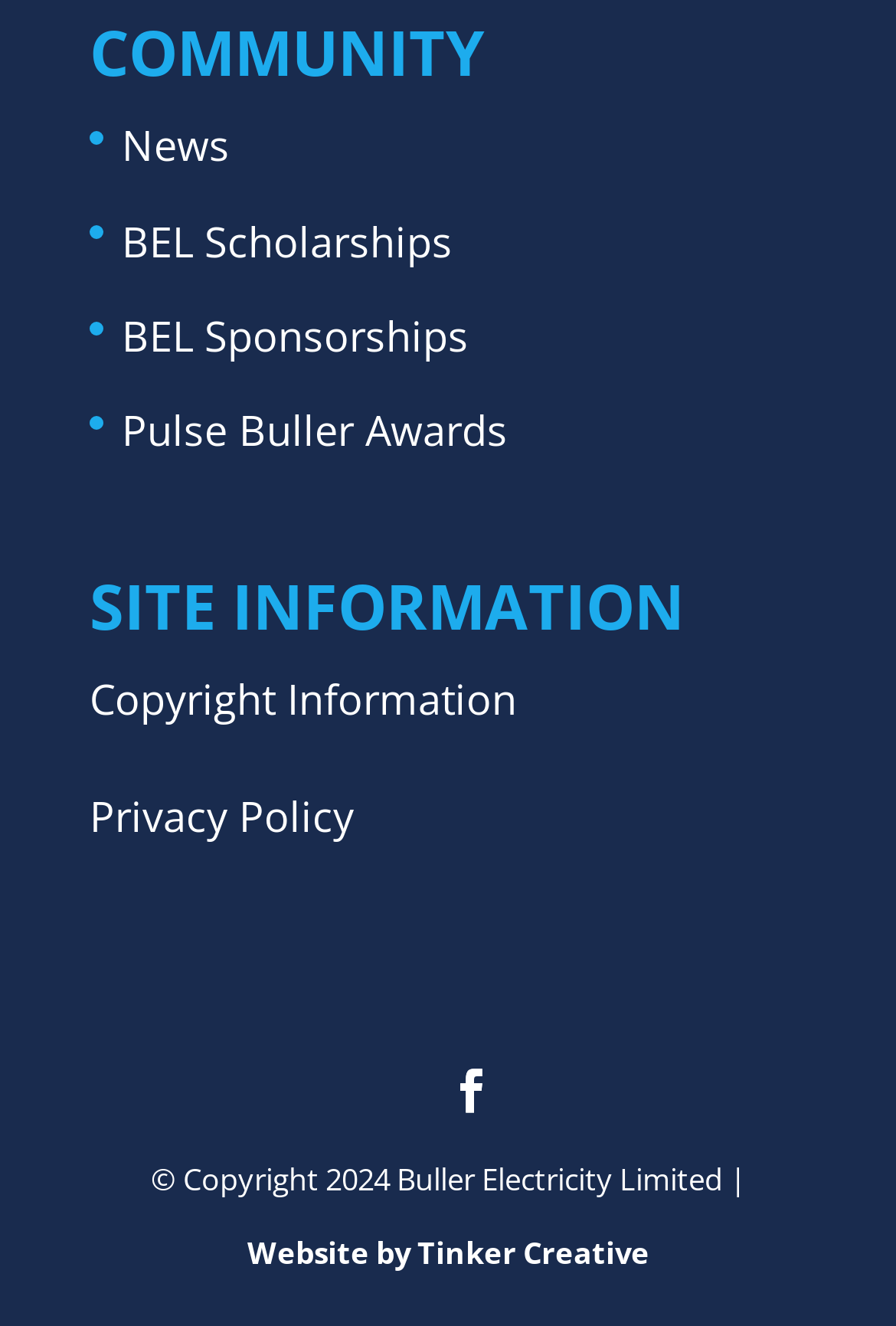What is the last link under the 'COMMUNITY' heading?
Based on the screenshot, provide a one-word or short-phrase response.

Pulse Buller Awards